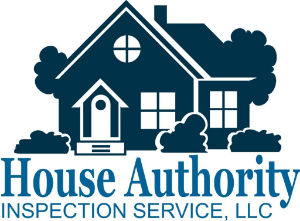What is written below the house illustration?
Offer a detailed and exhaustive answer to the question.

The question inquires about the text written below the house illustration in the logo. According to the design, the text 'House Authority' is prominently presented in a bold, blue font below the house illustration, followed by 'INSPECTION SERVICE, LLC' in a smaller, elegant typeface.